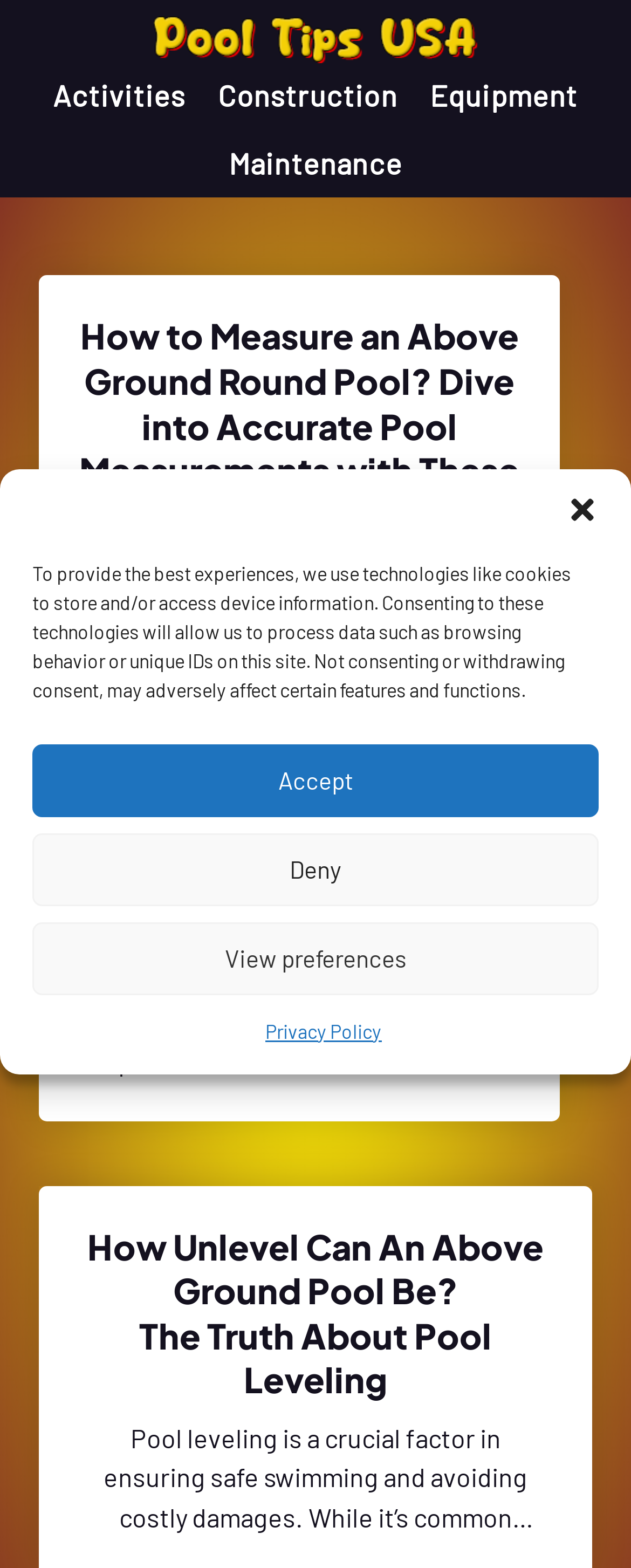Kindly determine the bounding box coordinates for the clickable area to achieve the given instruction: "Contact the website administrator".

None